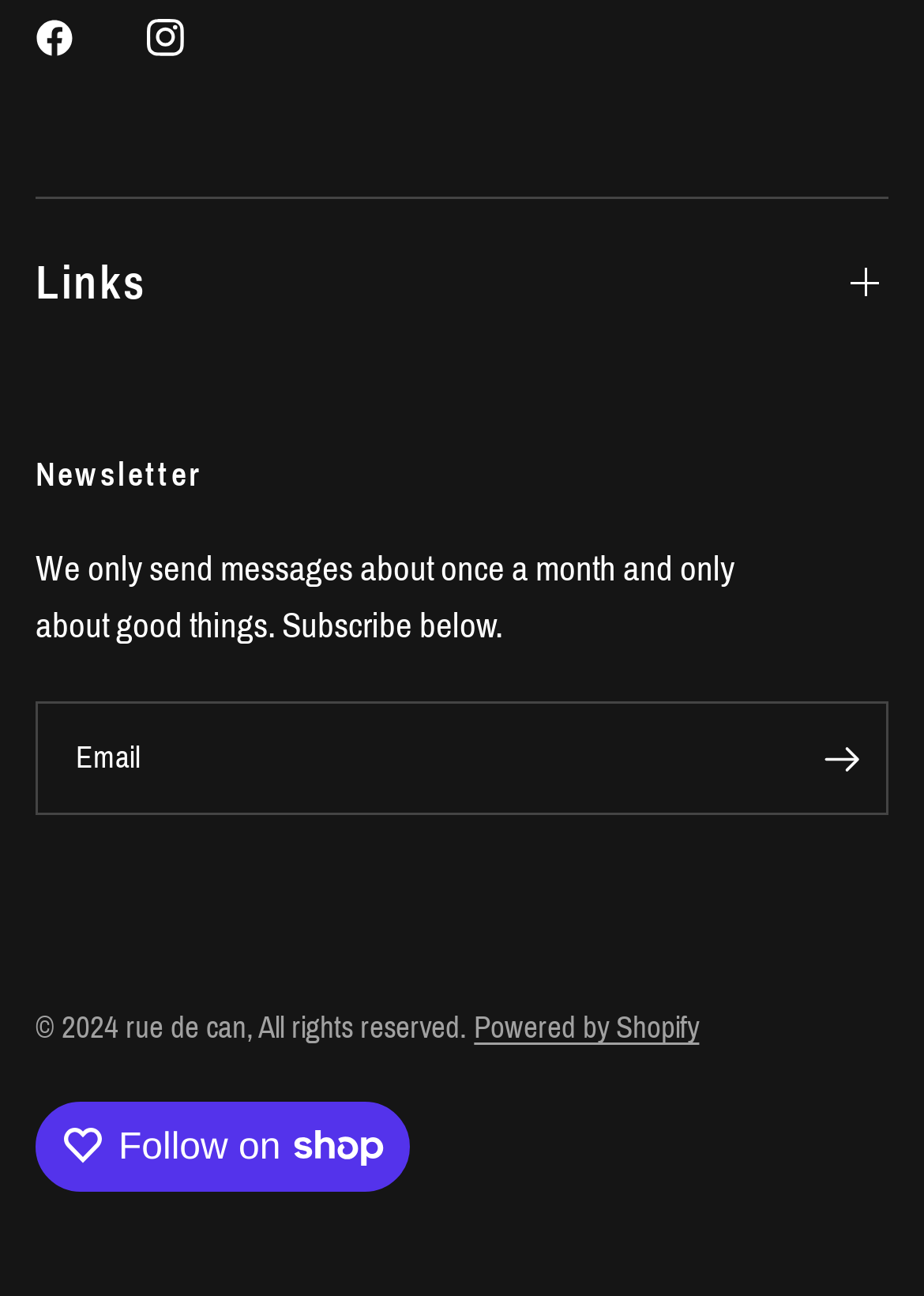Determine the bounding box coordinates of the UI element that matches the following description: "Follow on Following on". The coordinates should be four float numbers between 0 and 1 in the format [left, top, right, bottom].

[0.038, 0.85, 0.444, 0.917]